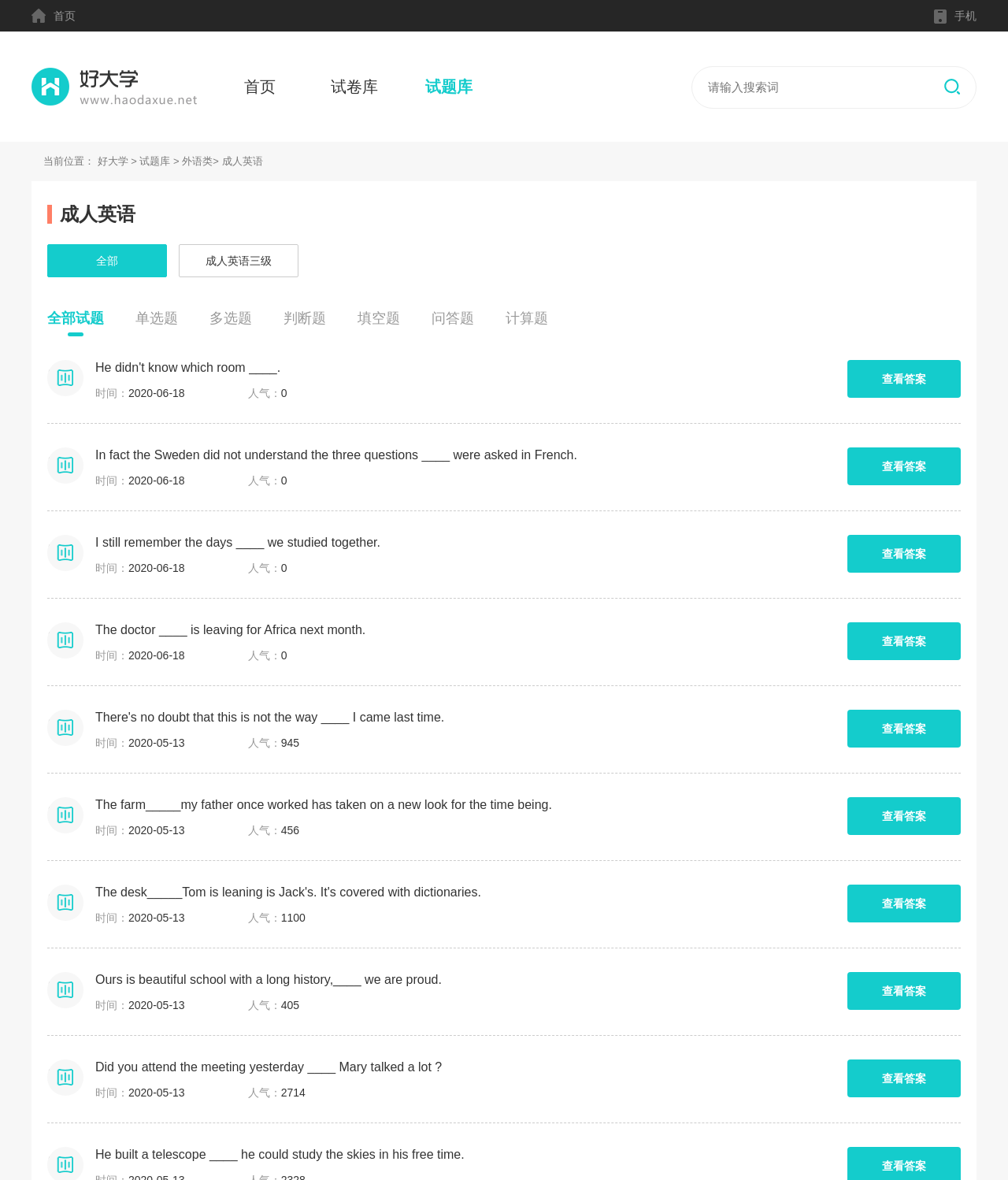Determine the bounding box coordinates of the clickable element to achieve the following action: 'search for something'. Provide the coordinates as four float values between 0 and 1, formatted as [left, top, right, bottom].

[0.702, 0.064, 0.921, 0.084]